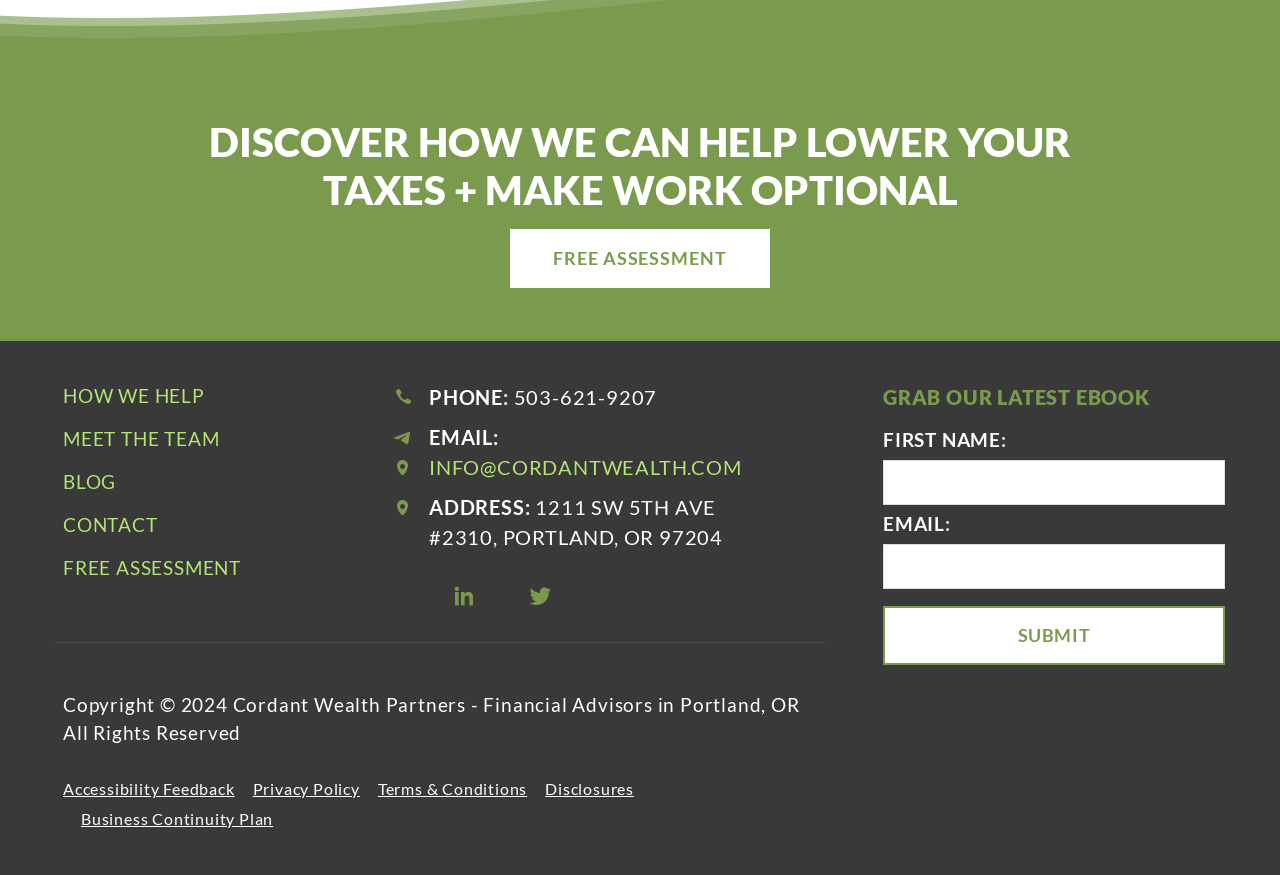What social media platforms does the company have a presence on?
Look at the image and answer the question using a single word or phrase.

LinkedIn and Twitter